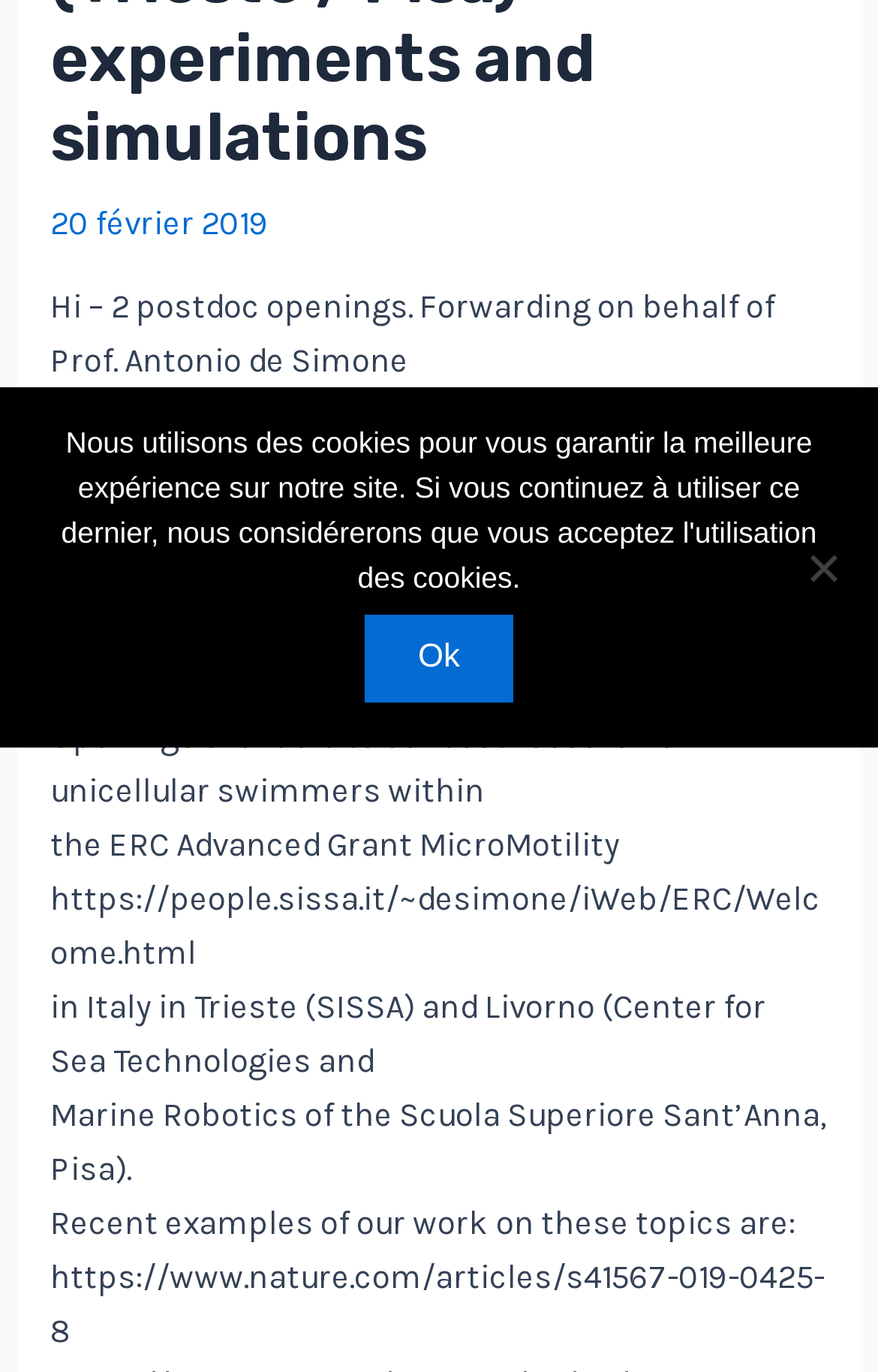Specify the bounding box coordinates (top-left x, top-left y, bottom-right x, bottom-right y) of the UI element in the screenshot that matches this description: Ok

[0.415, 0.449, 0.585, 0.512]